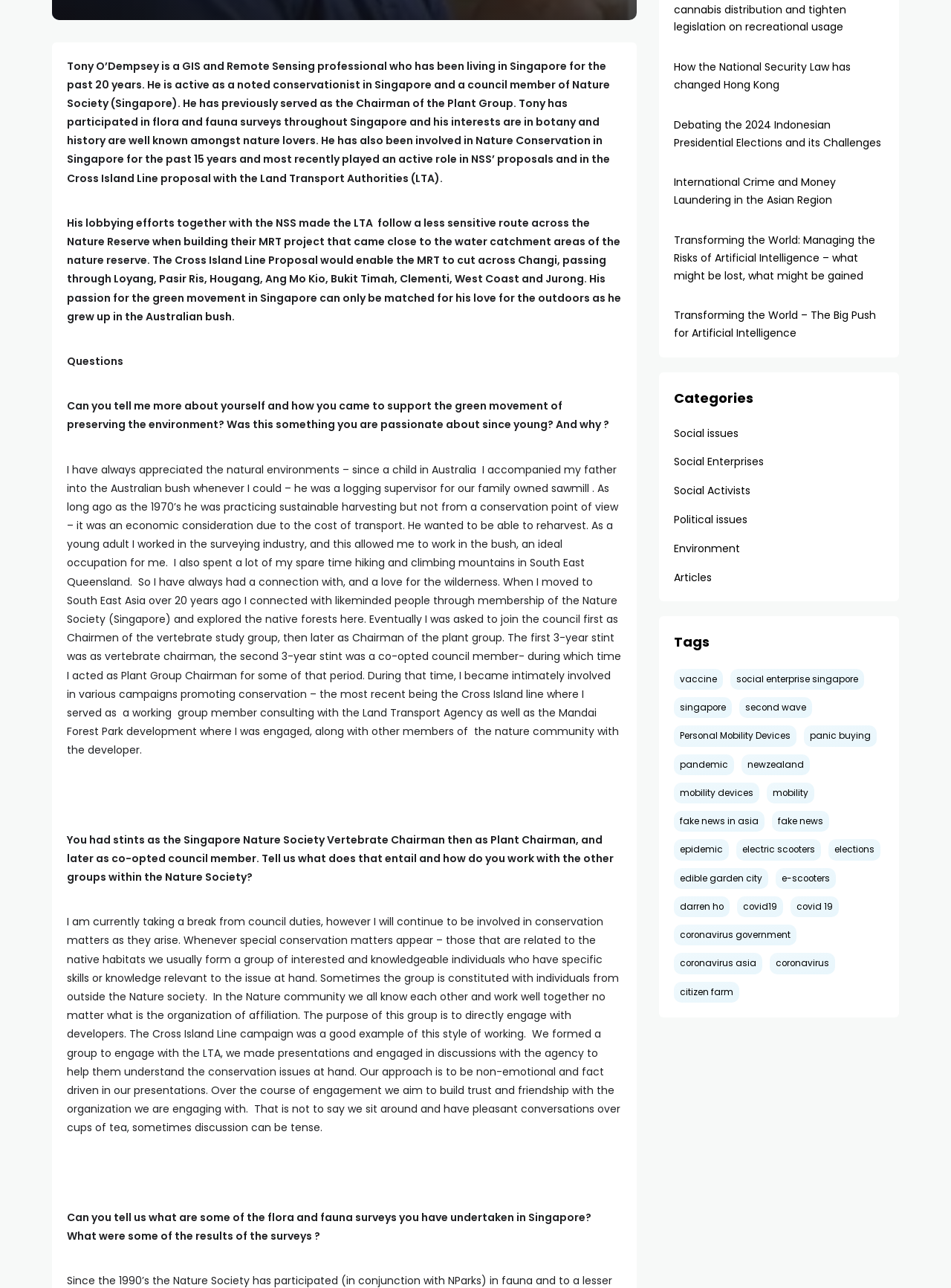For the given element description Africango, determine the bounding box coordinates of the UI element. The coordinates should follow the format (top-left x, top-left y, bottom-right x, bottom-right y) and be within the range of 0 to 1.

None